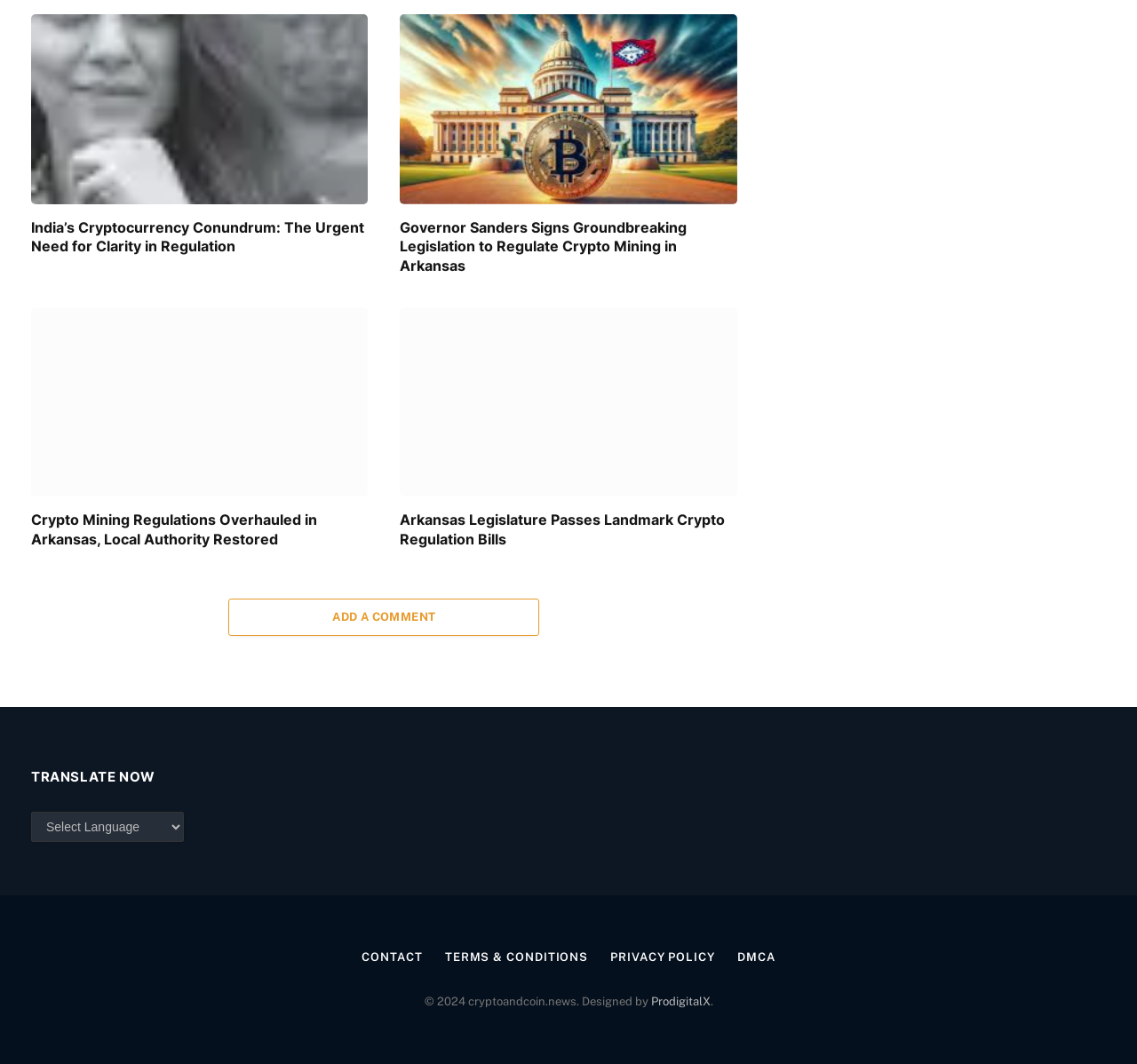Identify and provide the bounding box for the element described by: "Terms & Conditions".

[0.391, 0.893, 0.517, 0.905]